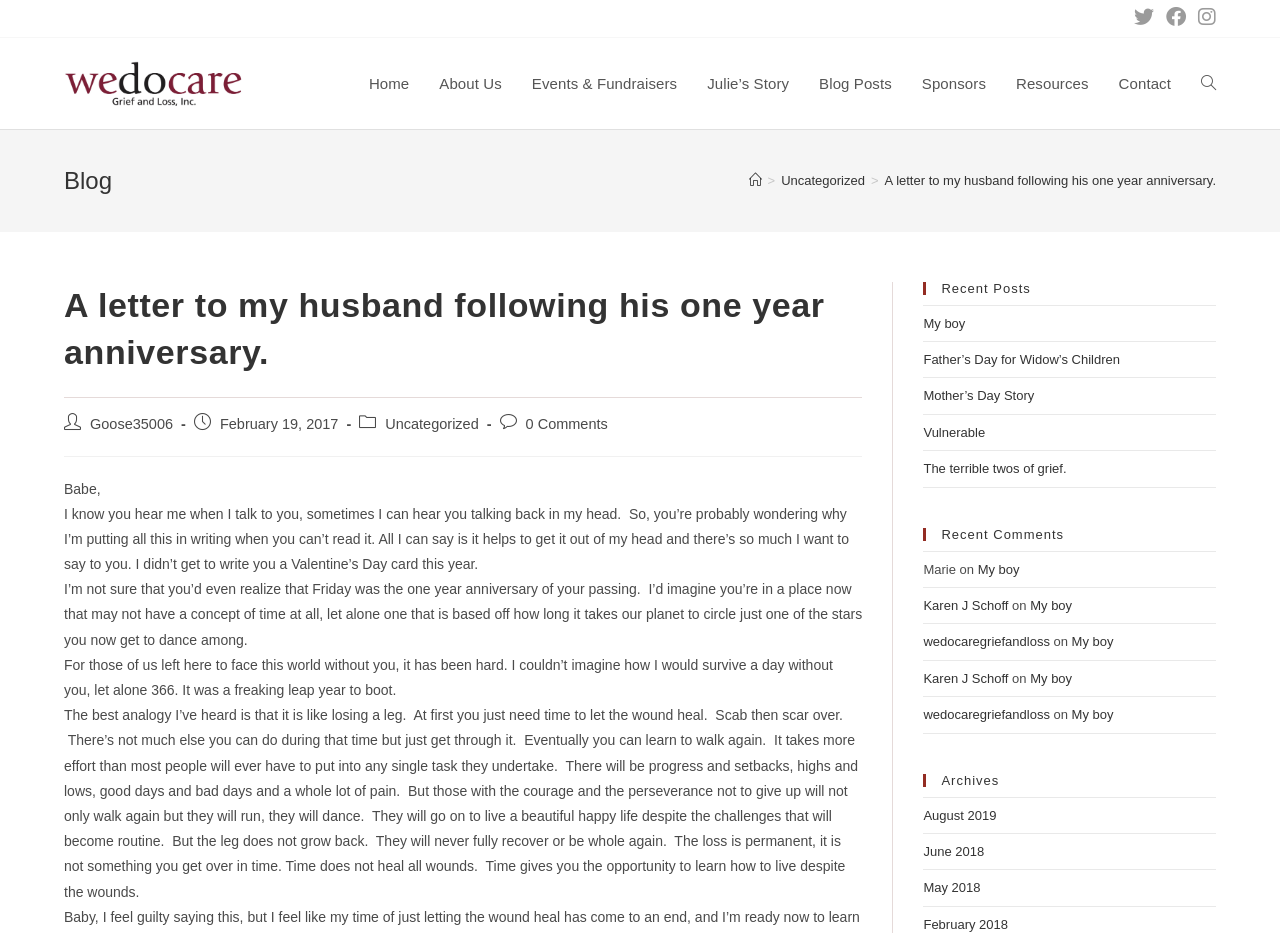Describe all the significant parts and information present on the webpage.

This webpage is a personal blog post titled "A letter to my husband following his one year anniversary." The page has a simple layout with a navigation menu at the top, followed by the blog post content.

At the top of the page, there are social links to Facebook, Instagram, and X, aligned horizontally on the right side. Below the social links, there is a layout table with a link to "We Do Care" accompanied by an image, and a series of links to different sections of the website, including "Home", "About Us", "Events & Fundraisers", and more.

The main content of the blog post is divided into several sections. The title of the post, "A letter to my husband following his one year anniversary", is displayed prominently at the top. Below the title, there is a header with breadcrumbs, showing the navigation path to the current page.

The blog post itself is a heartfelt letter to the author's husband, who has passed away. The text is divided into several paragraphs, with the author expressing their emotions and thoughts about their husband's passing. The text is accompanied by a few links to other blog posts and categories.

On the right side of the page, there are several sections, including "Recent Posts", "Recent Comments", and "Archives". The "Recent Posts" section lists several links to other blog posts, while the "Recent Comments" section displays comments from users, along with links to the corresponding blog posts. The "Archives" section lists links to blog posts from different months.

Overall, the webpage has a simple and clean design, with a focus on the emotional and personal content of the blog post.